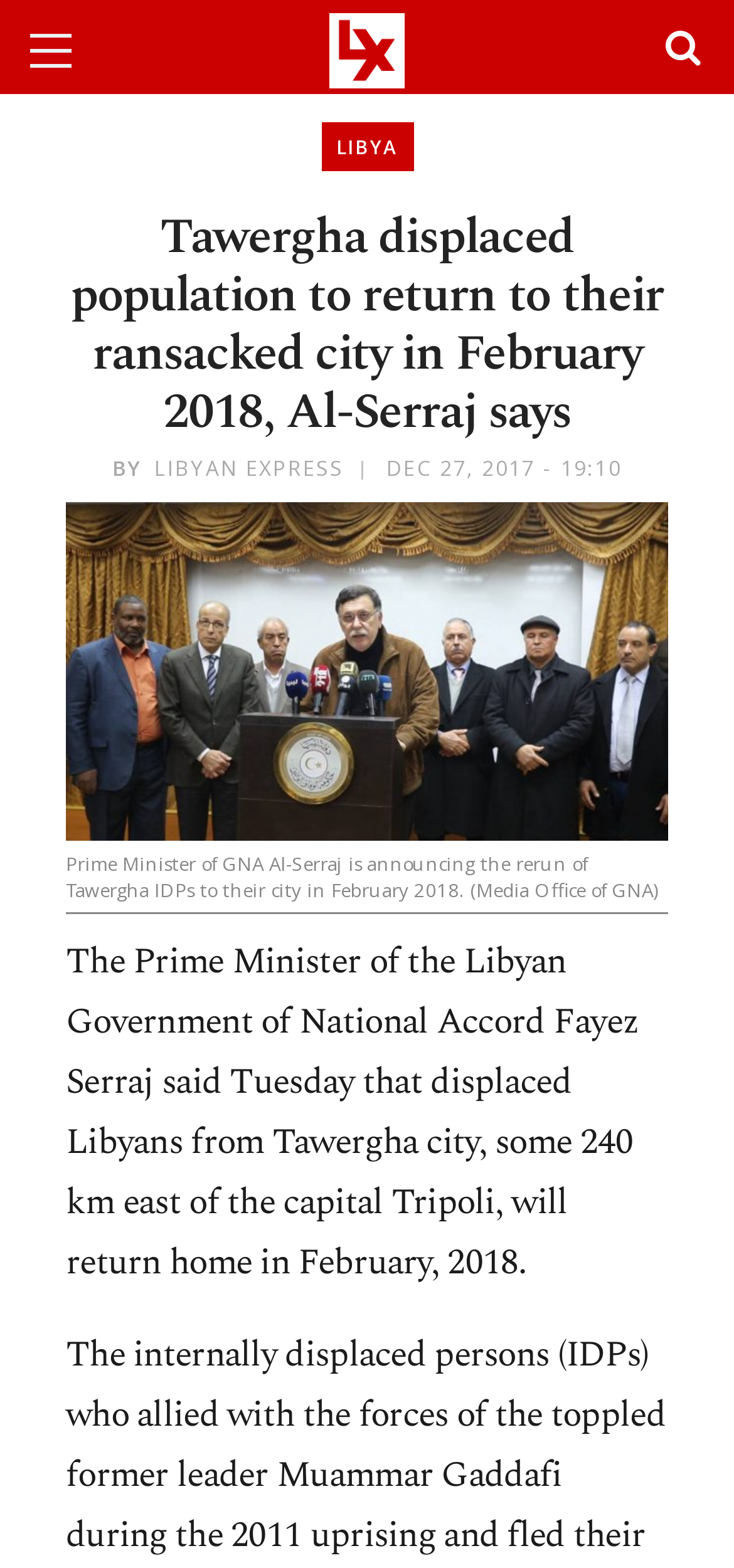Identify the text that serves as the heading for the webpage and generate it.

Tawergha displaced population to return to their ransacked city in February 2018, Al-Serraj says